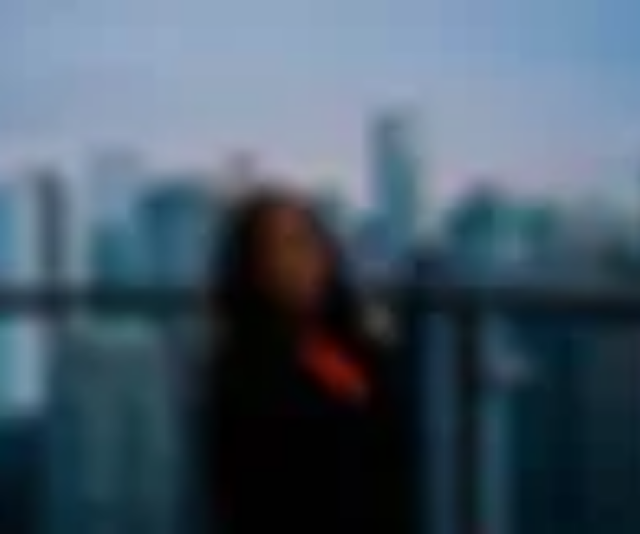Create an elaborate description of the image, covering every aspect.

The image features a woman standing confidently against a backdrop of a modern city skyline. She appears to be outdoor, possibly on a balcony or terrace, with buildings stretching into the distance. The woman wears a dark outfit complemented by a vibrant orange accessory, adding a touch of boldness to her look. The sky above hints at a soft blue hue, indicating either early morning or late afternoon light, which adds a serene atmosphere to the scene. This image likely represents themes of empowerment and professionalism, resonating with the services offered for personal credit strategy sessions, as mentioned alongside it.